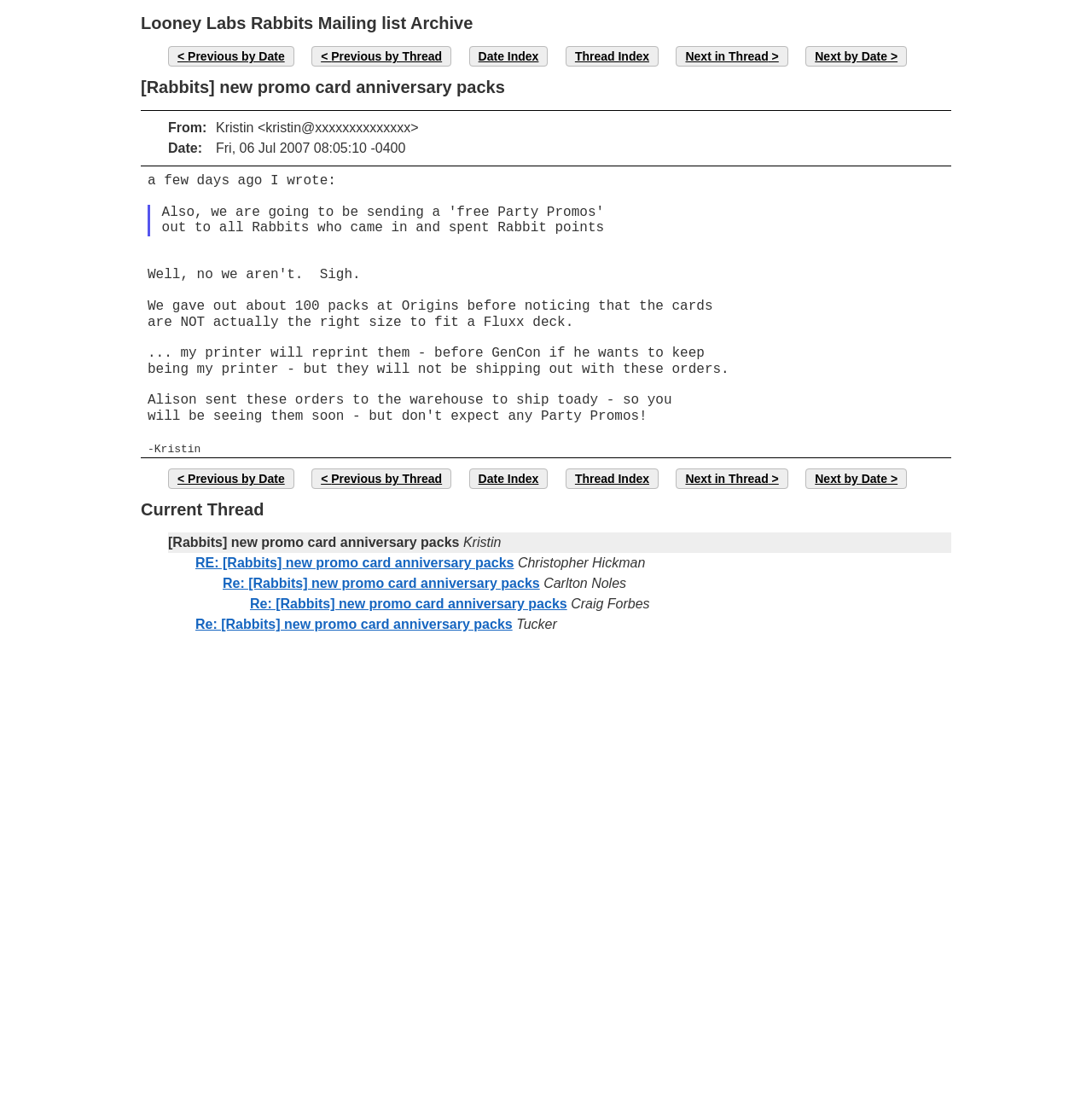Please identify the bounding box coordinates of the element on the webpage that should be clicked to follow this instruction: "Click the Home button". The bounding box coordinates should be given as four float numbers between 0 and 1, formatted as [left, top, right, bottom].

None